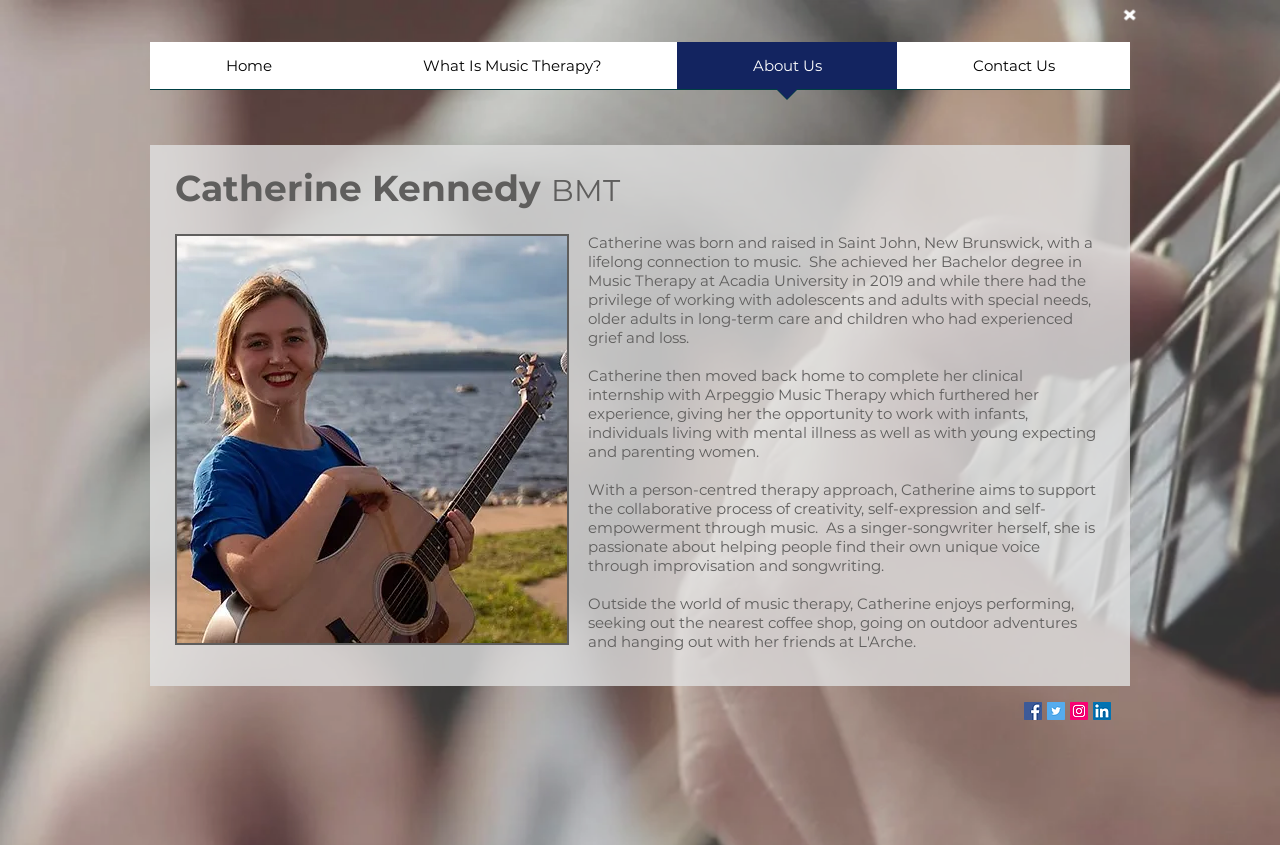Using a single word or phrase, answer the following question: 
Where did Catherine achieve her Bachelor degree?

Acadia University